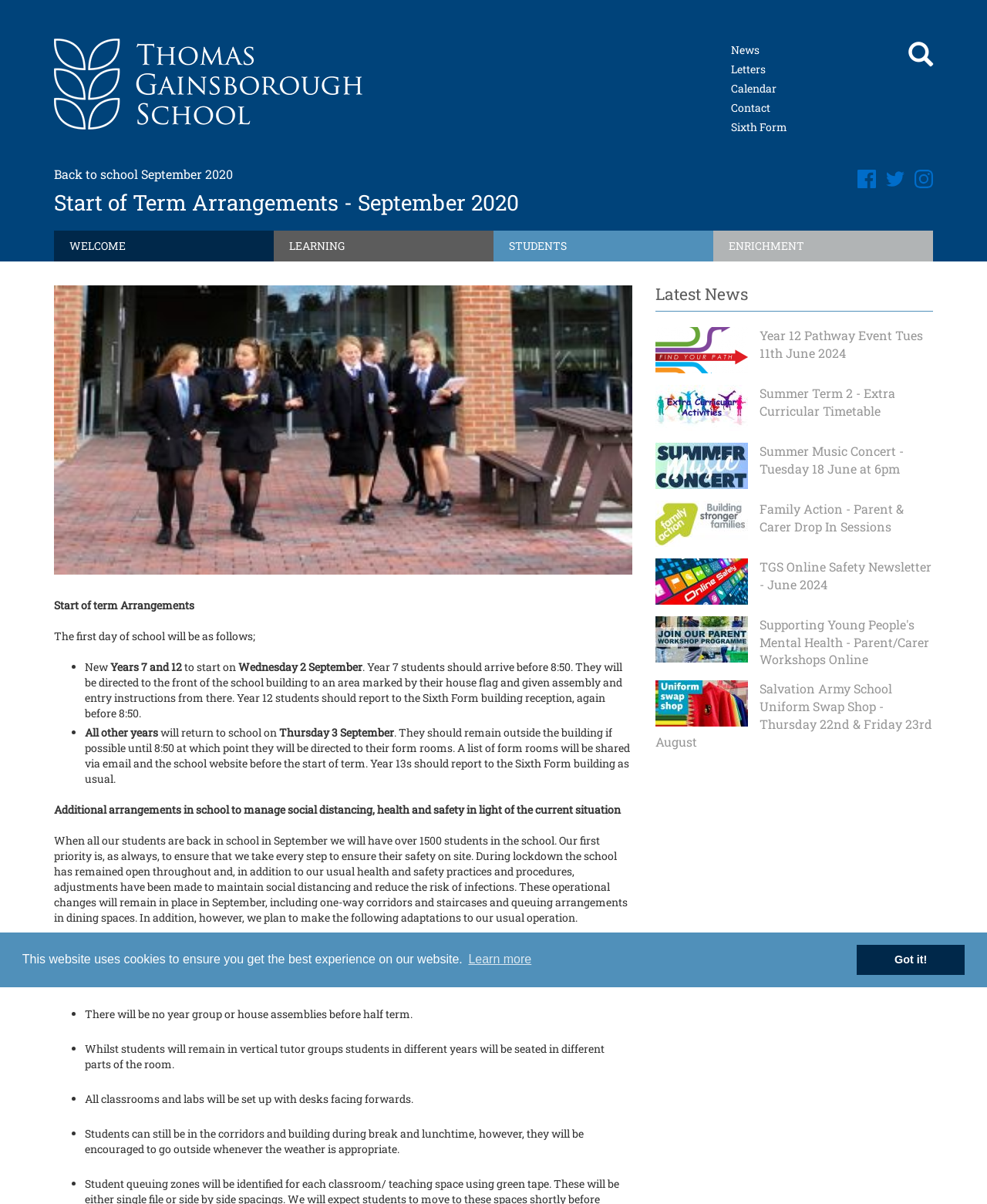Respond with a single word or short phrase to the following question: 
What is the section below the 'Start of Term Arrangements - September 2020' heading about?

Additional arrangements in school